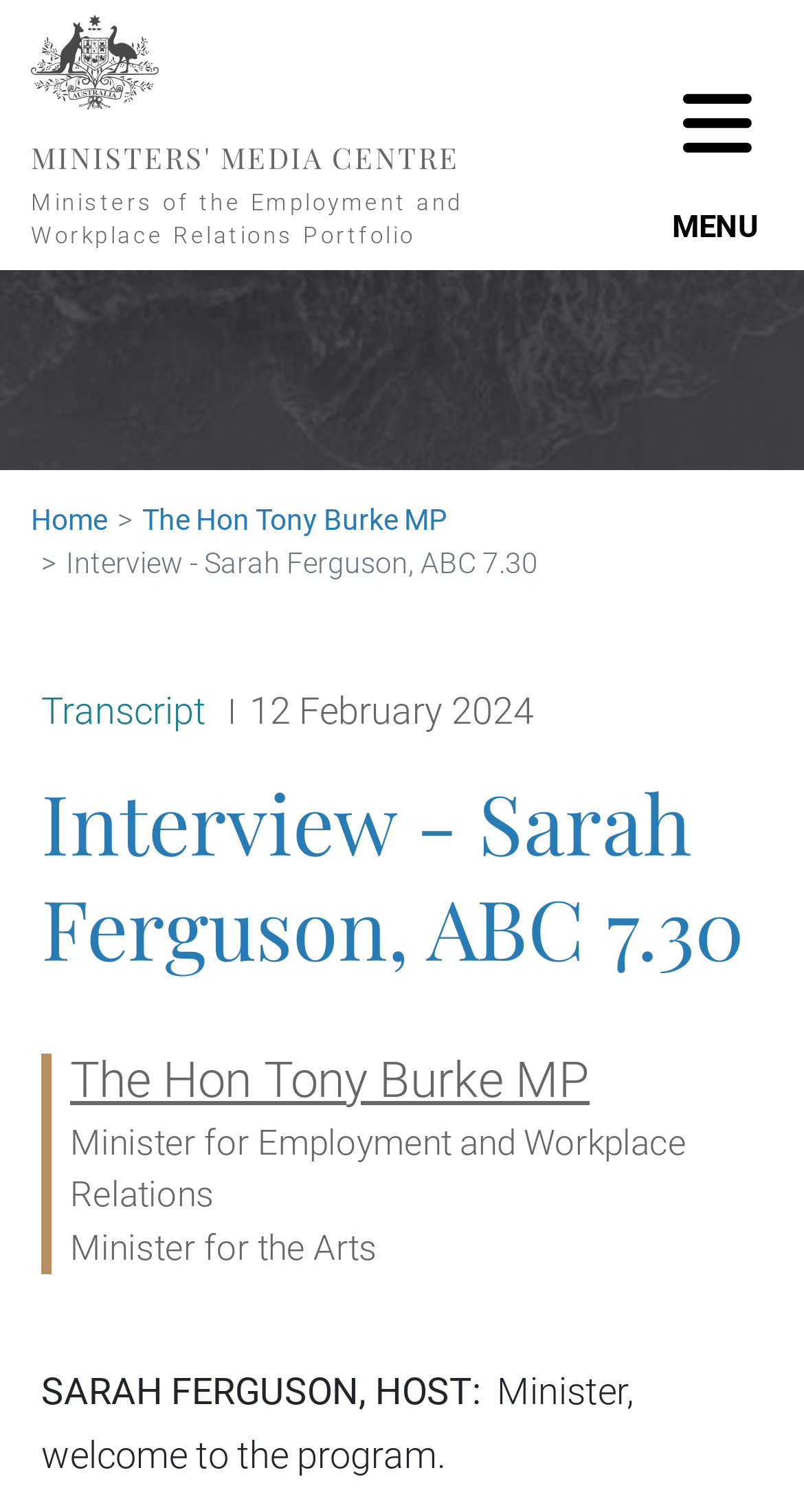What is the name of the minister?
Using the image as a reference, answer the question in detail.

I found the answer by looking at the breadcrumb navigation section, where it says 'The Hon Tony Burke MP'. This is also confirmed by the description list term and detail sections, which mention the minister's name and titles.